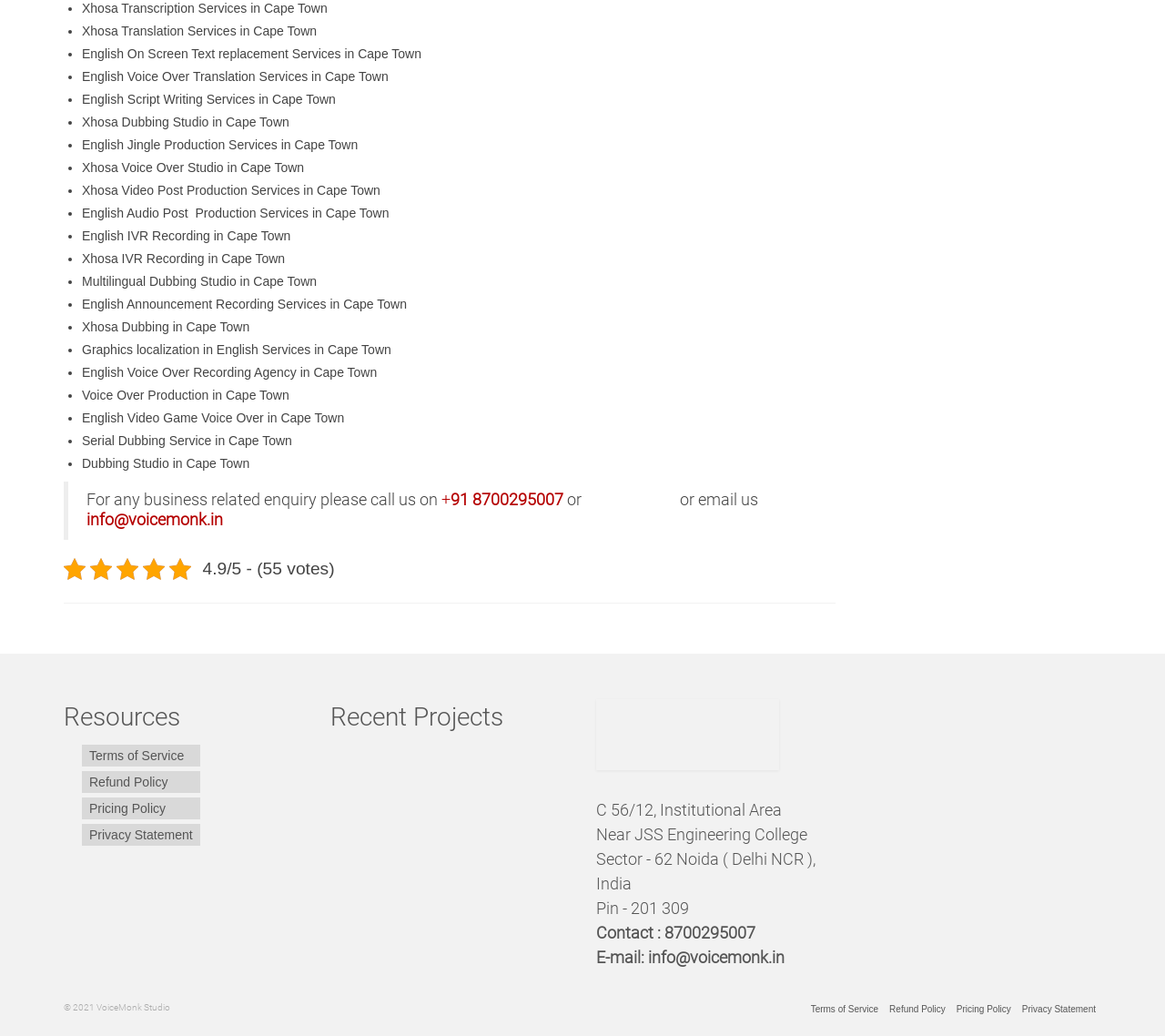What is the location of the company?
Please answer the question with as much detail as possible using the screenshot.

The location of the company is mentioned at the bottom of the webpage, which is C 56/12, Institutional Area, Near JSS Engineering College, Sector - 62 Noida (Delhi NCR), India, with a pin code of 201 309.